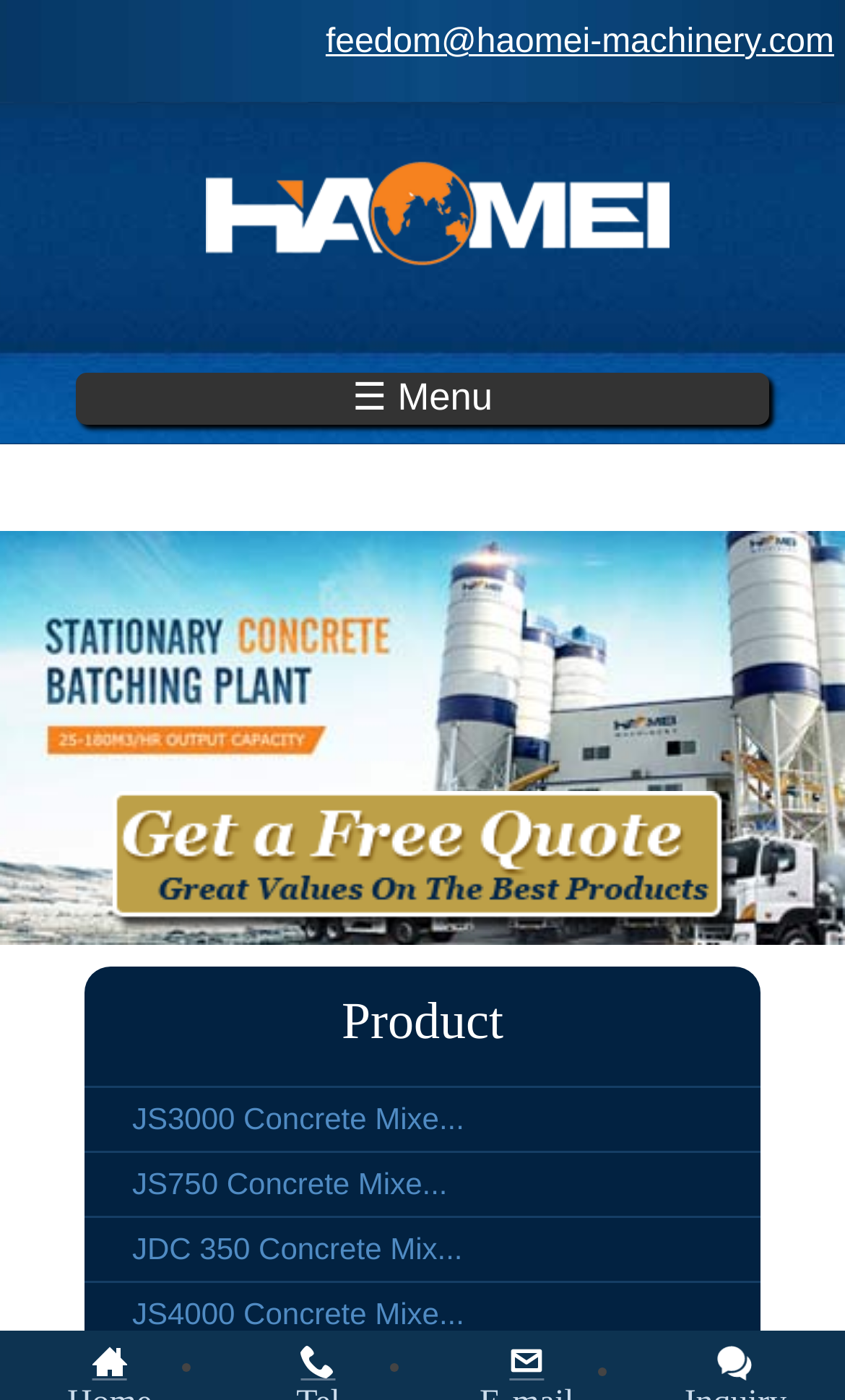Review the image closely and give a comprehensive answer to the question: What is the position of the menu icon?

I looked at the bounding box coordinates of the StaticText element '☰ Menu' and found that its y1 and y2 values are 0.268 and 0.299, respectively, which indicates that it is located at the top of the webpage. Its x1 and x2 values are 0.417 and 0.583, respectively, which indicates that it is located at the right side of the webpage.